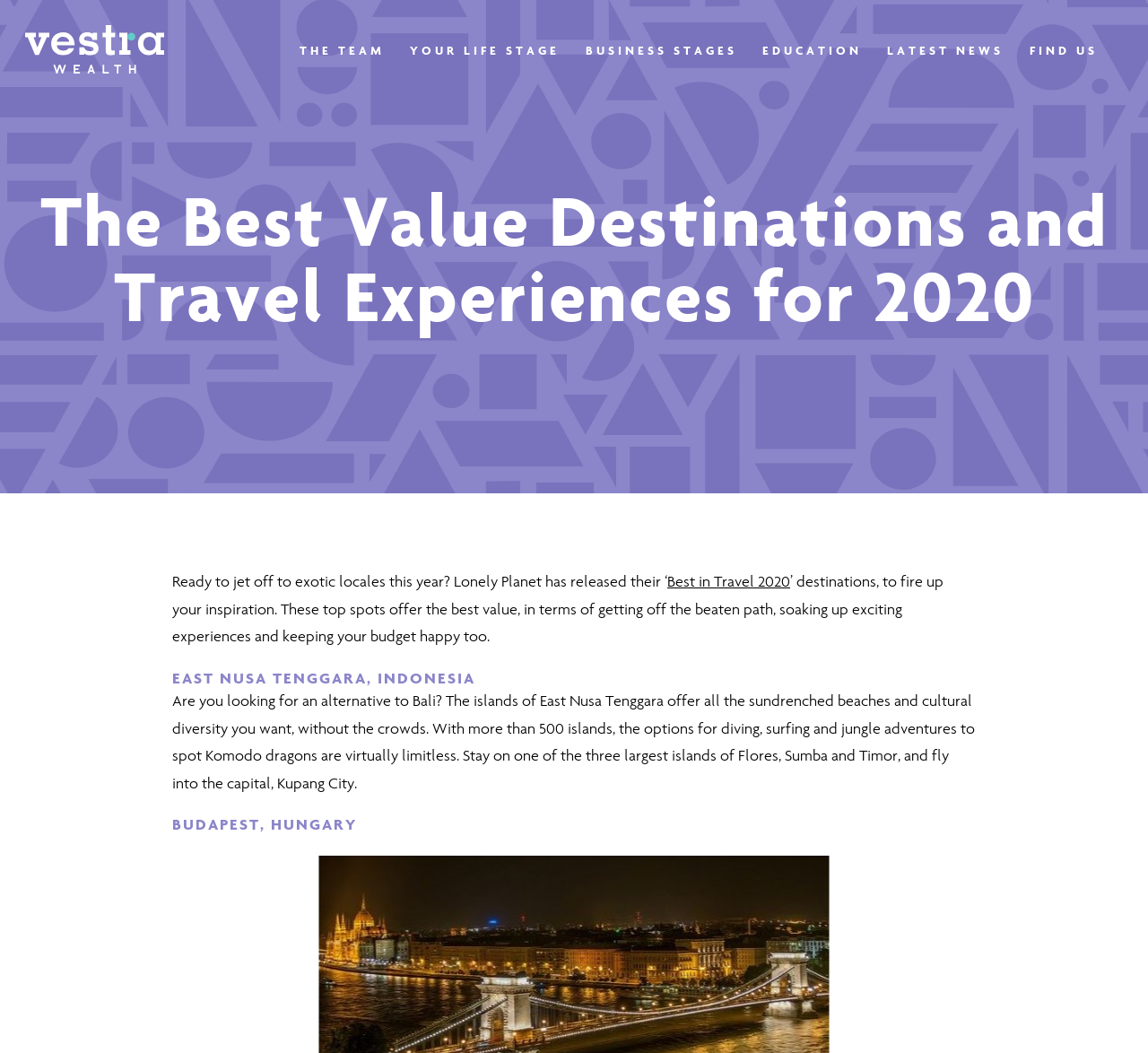Identify the bounding box coordinates of the clickable region necessary to fulfill the following instruction: "Click the link to learn about THE TEAM". The bounding box coordinates should be four float numbers between 0 and 1, i.e., [left, top, right, bottom].

[0.261, 0.04, 0.335, 0.055]